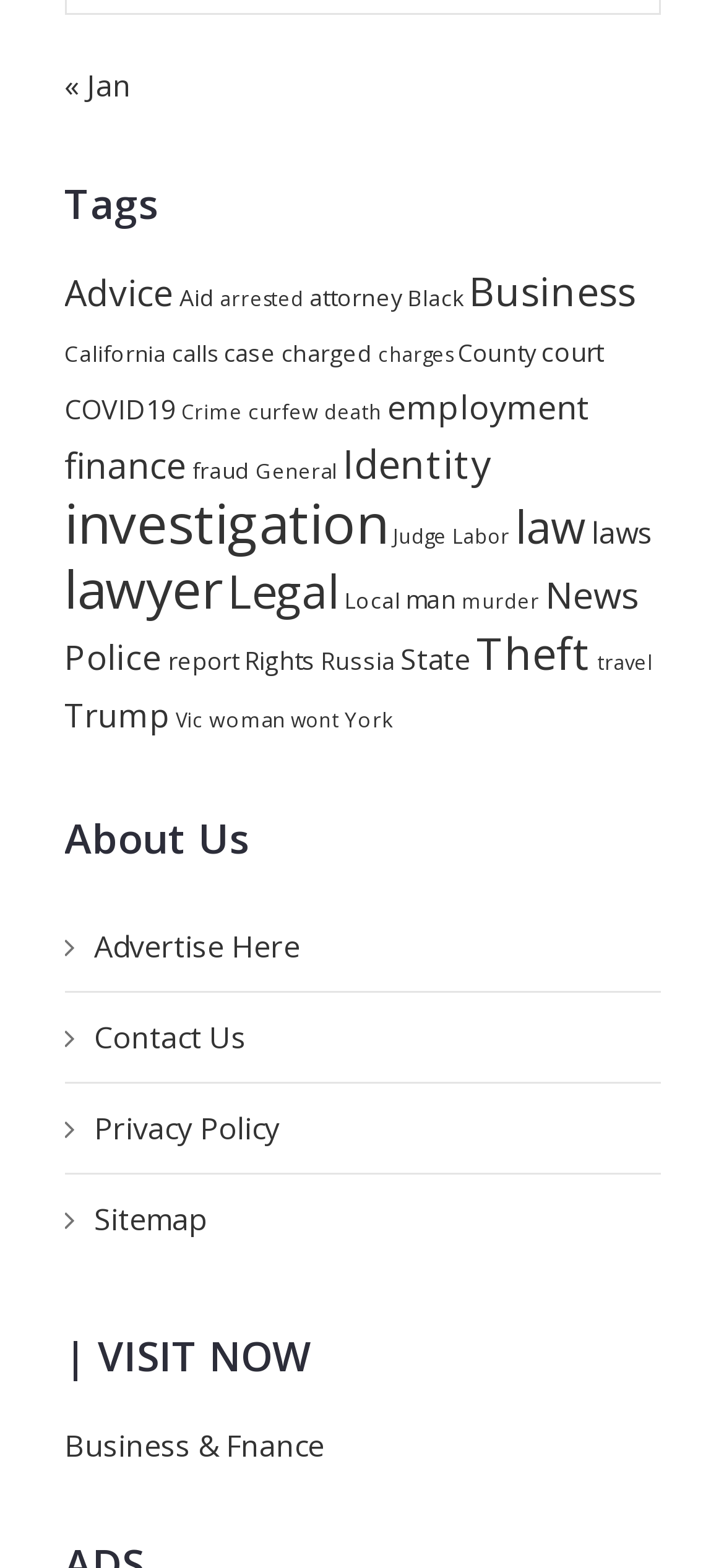Answer the question briefly using a single word or phrase: 
How many categories start with the letter 'L'?

2